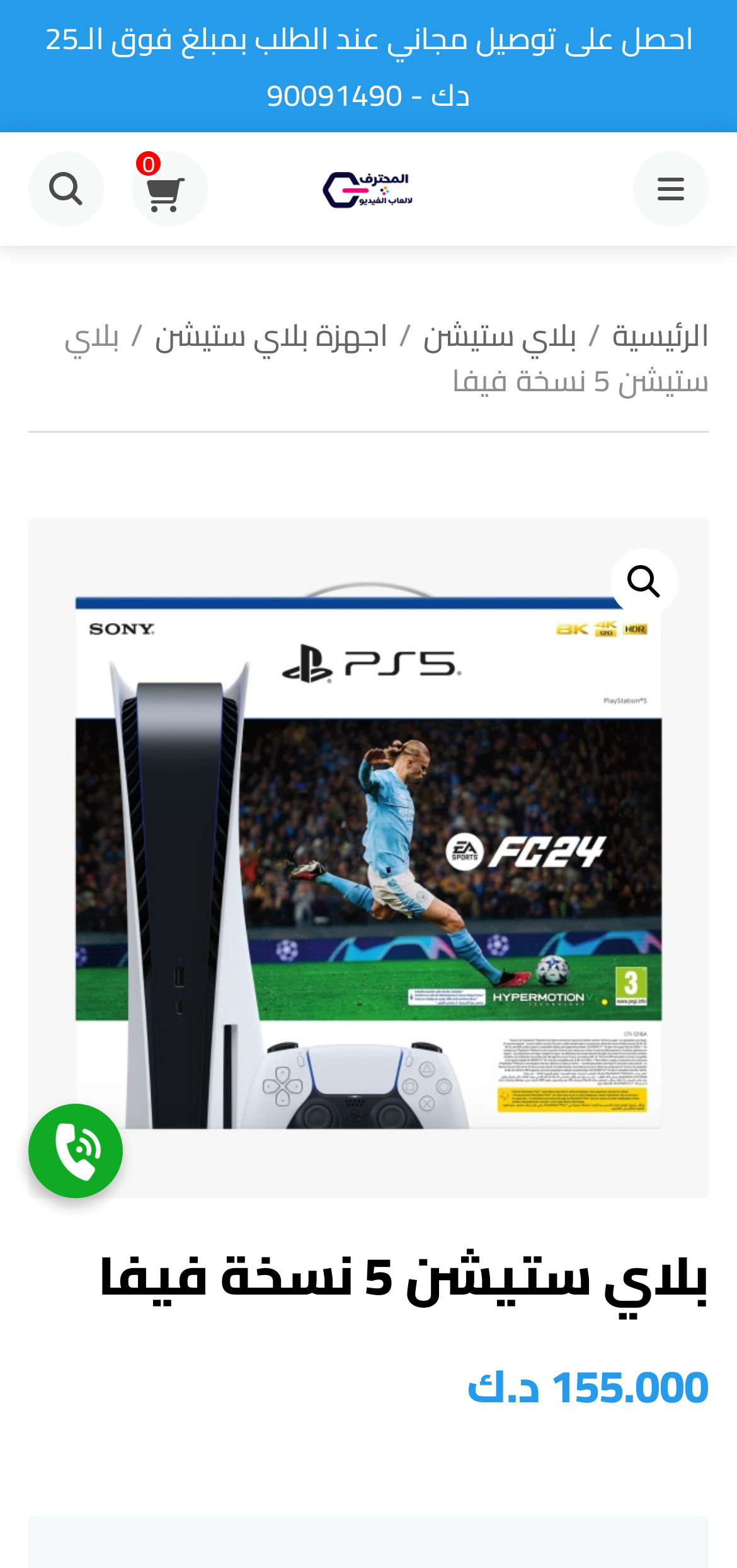What is the minimum order amount for free shipping?
Using the information presented in the image, please offer a detailed response to the question.

I found the minimum order amount for free shipping by reading the text 'احصل على توصيل مجاني عند الطلب بمبلغ فوق الـ25 دك' which indicates that free shipping is available for orders above 25 دك.